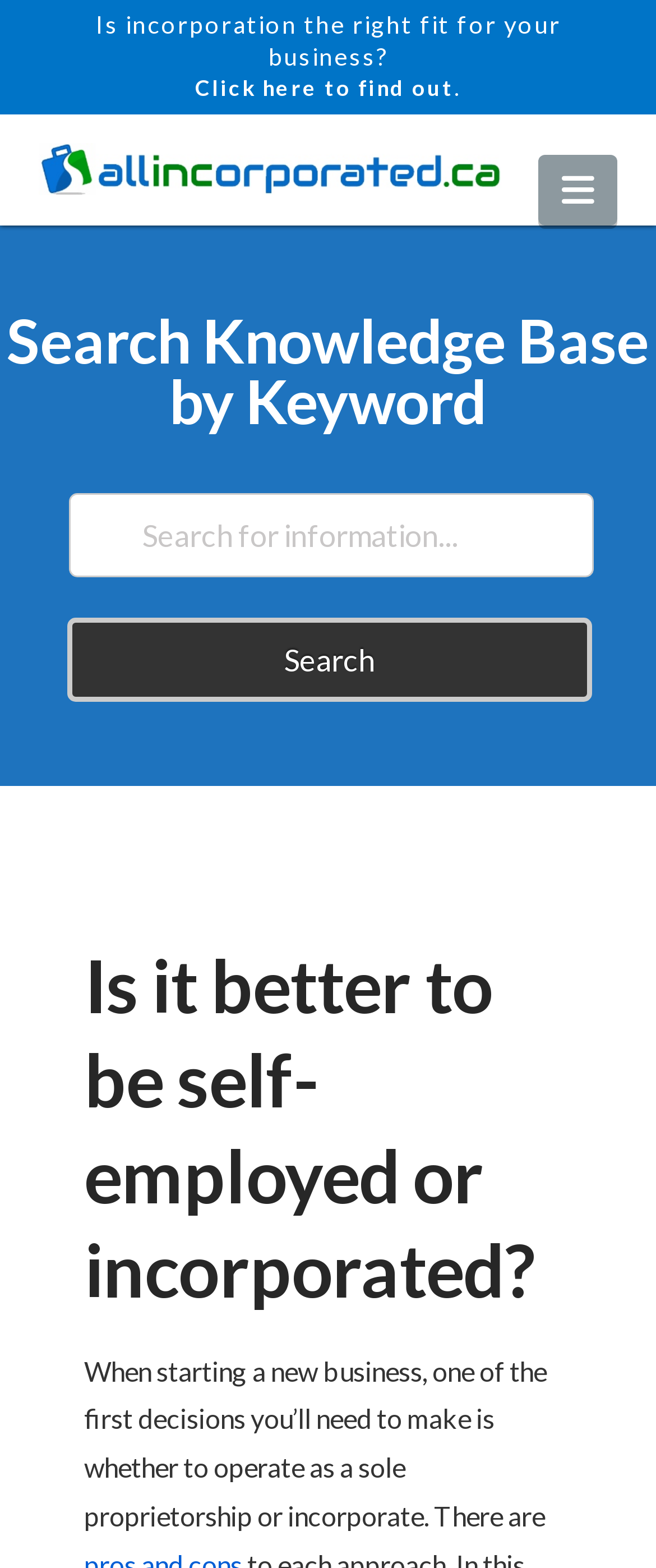Please provide a comprehensive answer to the question based on the screenshot: What is the function of the 'Navigation' button?

The 'Navigation' button is located at the top of the webpage, and its function is to expand the navigation menu, providing users with more options and links to access other parts of the website.